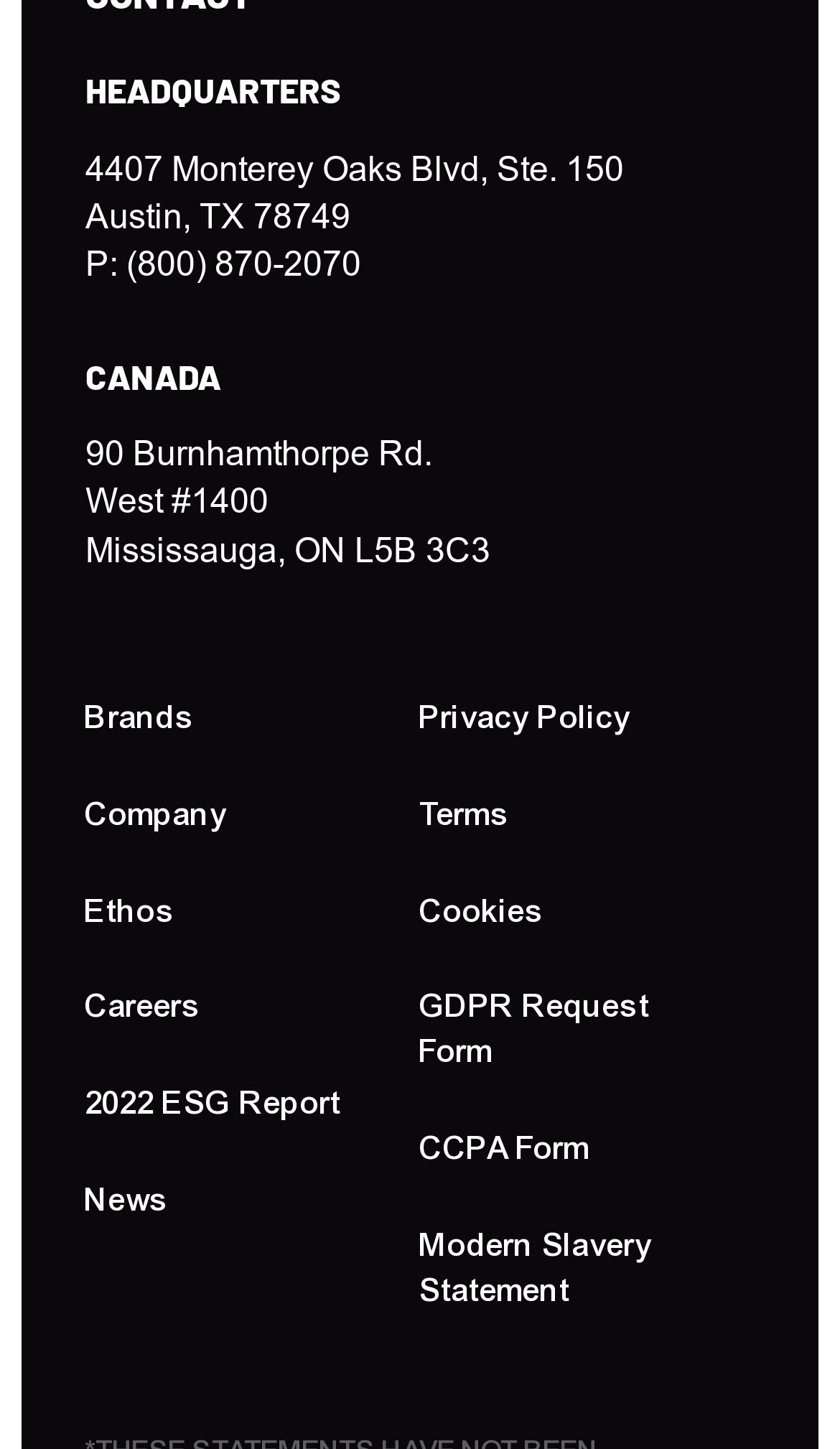Please determine the bounding box coordinates of the element's region to click for the following instruction: "View headquarters address".

[0.102, 0.103, 0.743, 0.129]